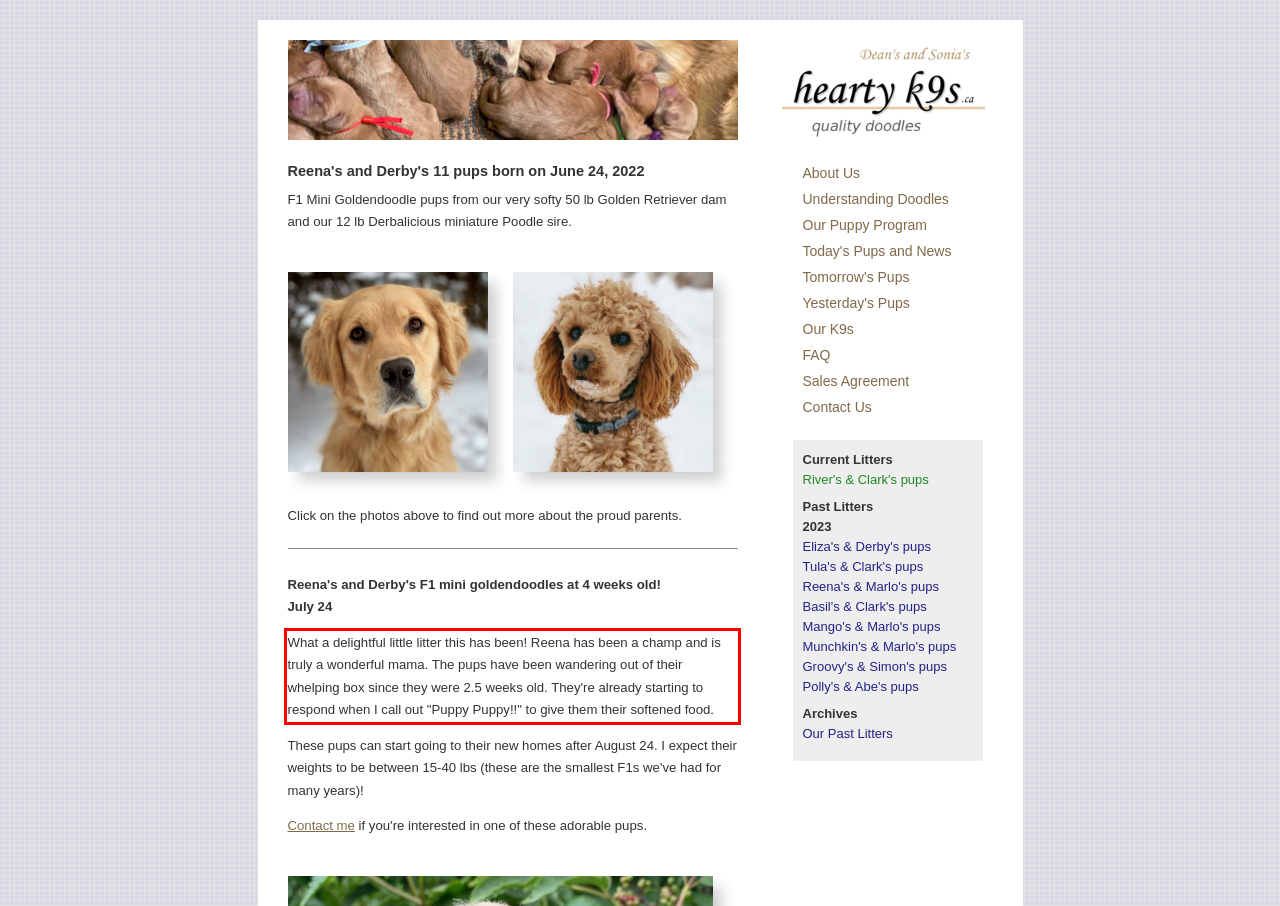Please extract the text content from the UI element enclosed by the red rectangle in the screenshot.

What a delightful little litter this has been! Reena has been a champ and is truly a wonderful mama. The pups have been wandering out of their whelping box since they were 2.5 weeks old. They're already starting to respond when I call out "Puppy Puppy!!" to give them their softened food.